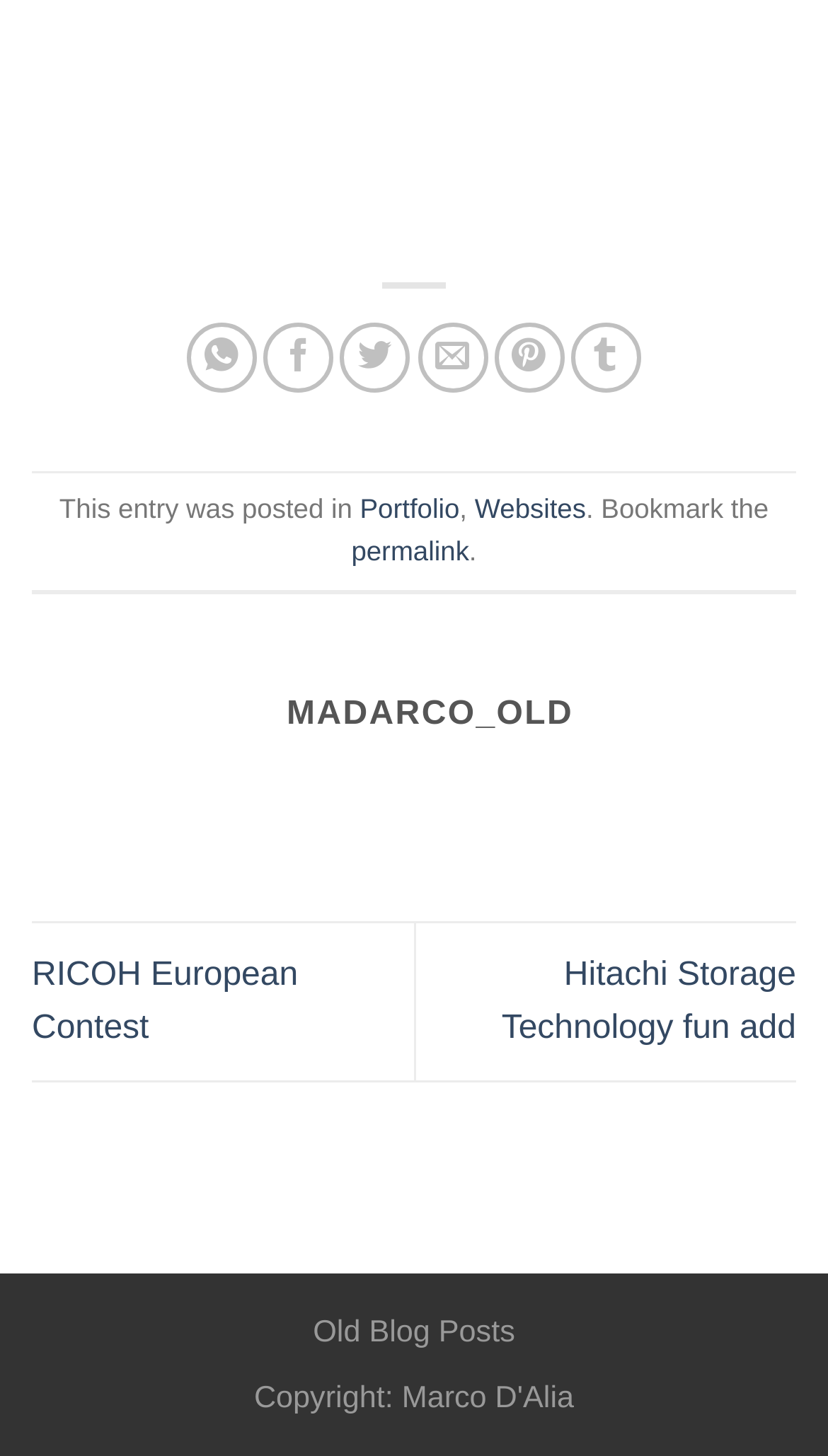Provide the bounding box coordinates for the specified HTML element described in this description: "About Us". The coordinates should be four float numbers ranging from 0 to 1, in the format [left, top, right, bottom].

None